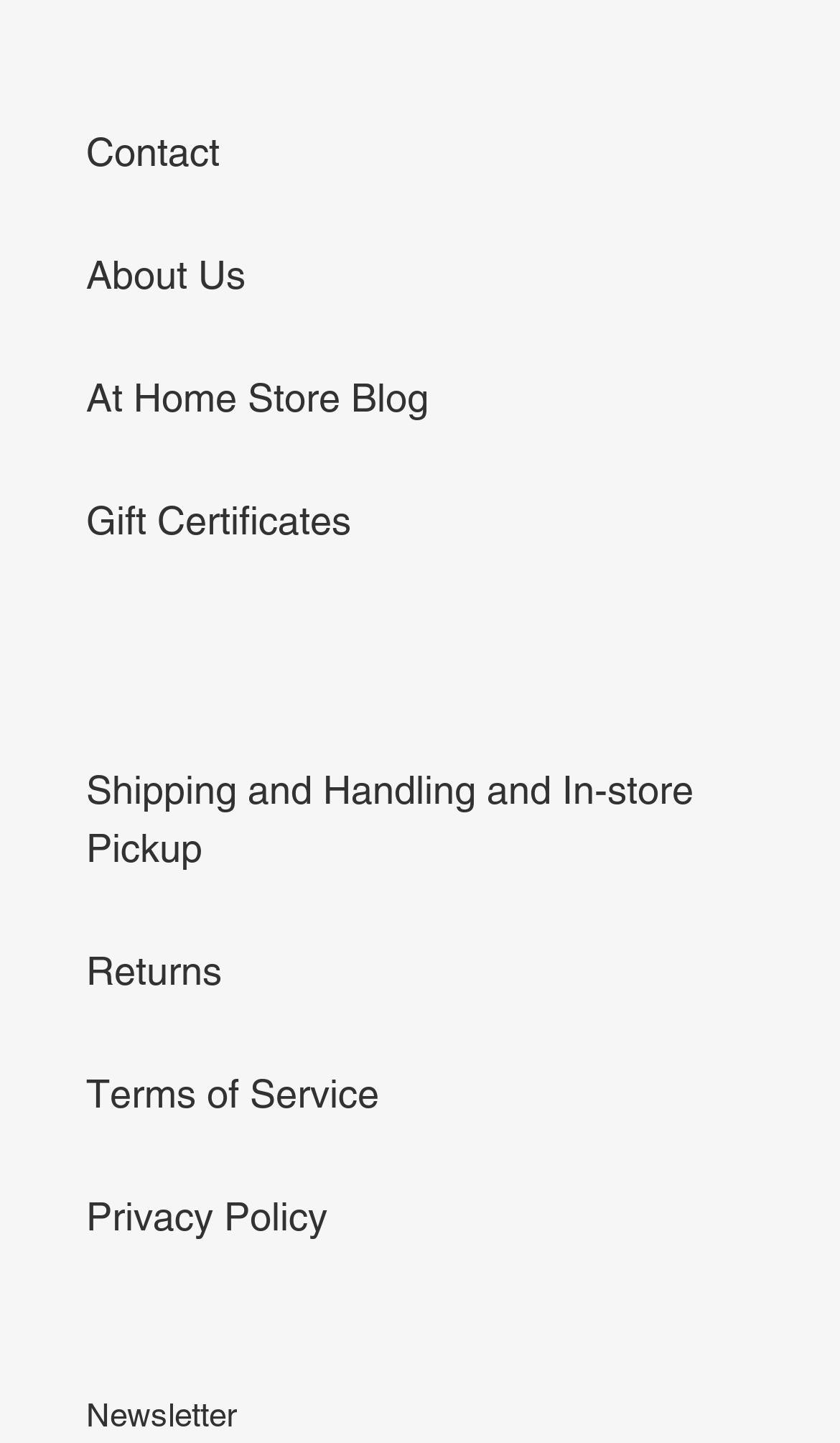Find the bounding box coordinates of the clickable area required to complete the following action: "check gift certificates".

[0.103, 0.345, 0.418, 0.377]